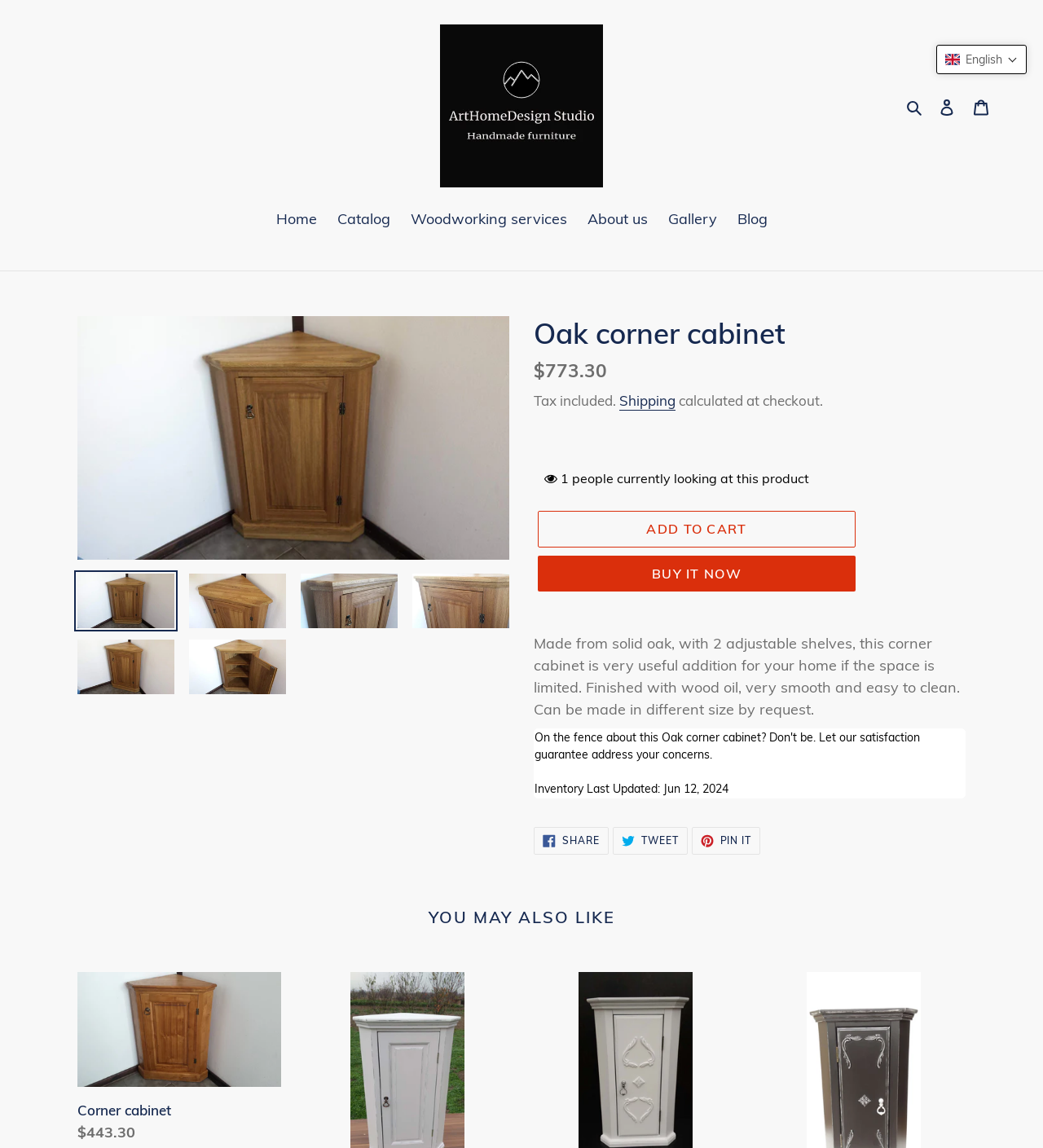Analyze and describe the webpage in a detailed narrative.

This webpage is about an oak corner cabinet, showcasing its features and details. At the top, there is a navigation menu with links to "Home", "Catalog", "Woodworking services", "About us", "Gallery", and "Blog". Below the navigation menu, there is a large image of the oak corner cabinet, taking up most of the screen. 

To the top left of the image, there is a logo of "Arthomedesign studio" with a link to the studio's website. Next to the logo, there is a search button and links to "Log in" and "Cart". 

Below the image, there is a heading that reads "Oak corner cabinet" followed by a description of the product, stating that it is made from solid oak, has 2 adjustable shelves, and is finished with wood oil. The description also mentions that the cabinet can be made in different sizes by request.

To the right of the description, there is a section displaying the product's price, which is $773.30, including tax. Below the price, there is a link to "Shipping" and a note stating that the shipping cost will be calculated at checkout.

Further down, there is a section showing that 1 person is currently looking at this product. Below this section, there are two buttons: "Add to cart" and "BUY IT NOW". 

At the bottom of the page, there is a section titled "YOU MAY ALSO LIKE" with a list of related products, each with its price displayed. There are also links to share the product on Facebook, Twitter, and Pinterest.